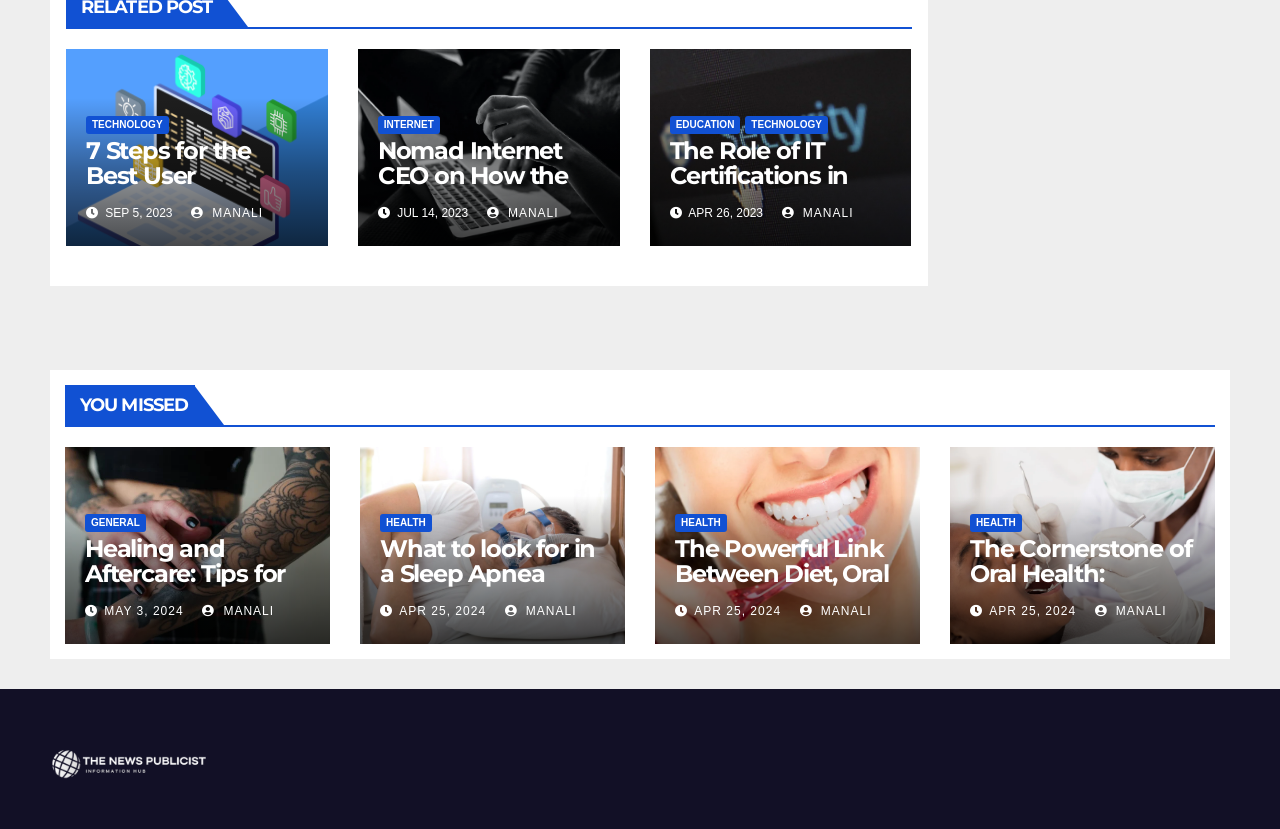Show the bounding box coordinates of the region that should be clicked to follow the instruction: "Visit Nomad Internet CEO on How the Pandemic Accelerated the Need for High-Speed Internet Access in Rural Areas."

[0.295, 0.164, 0.444, 0.41]